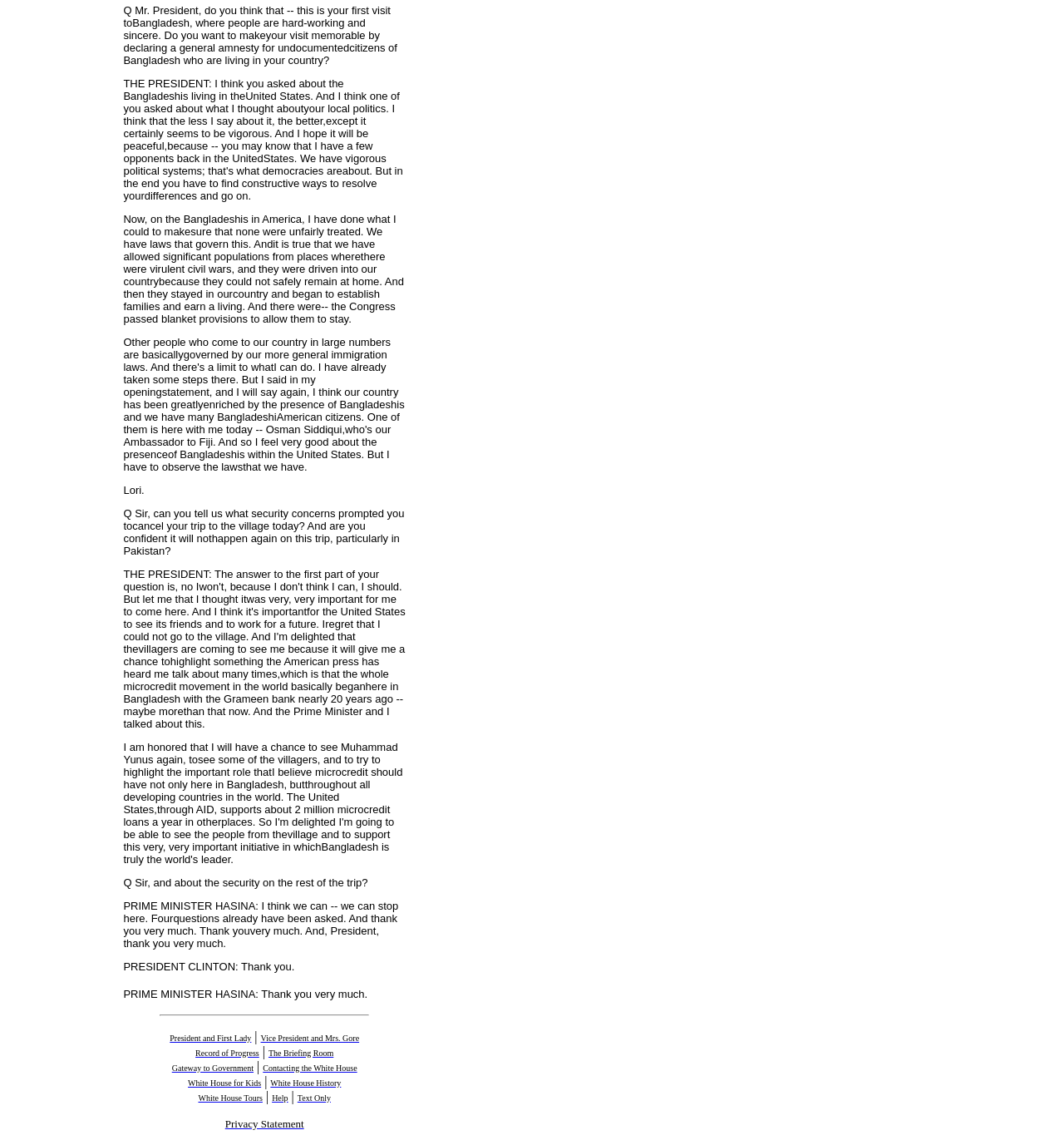What is the purpose of the links at the bottom of the page?
Using the image provided, answer with just one word or phrase.

Navigation